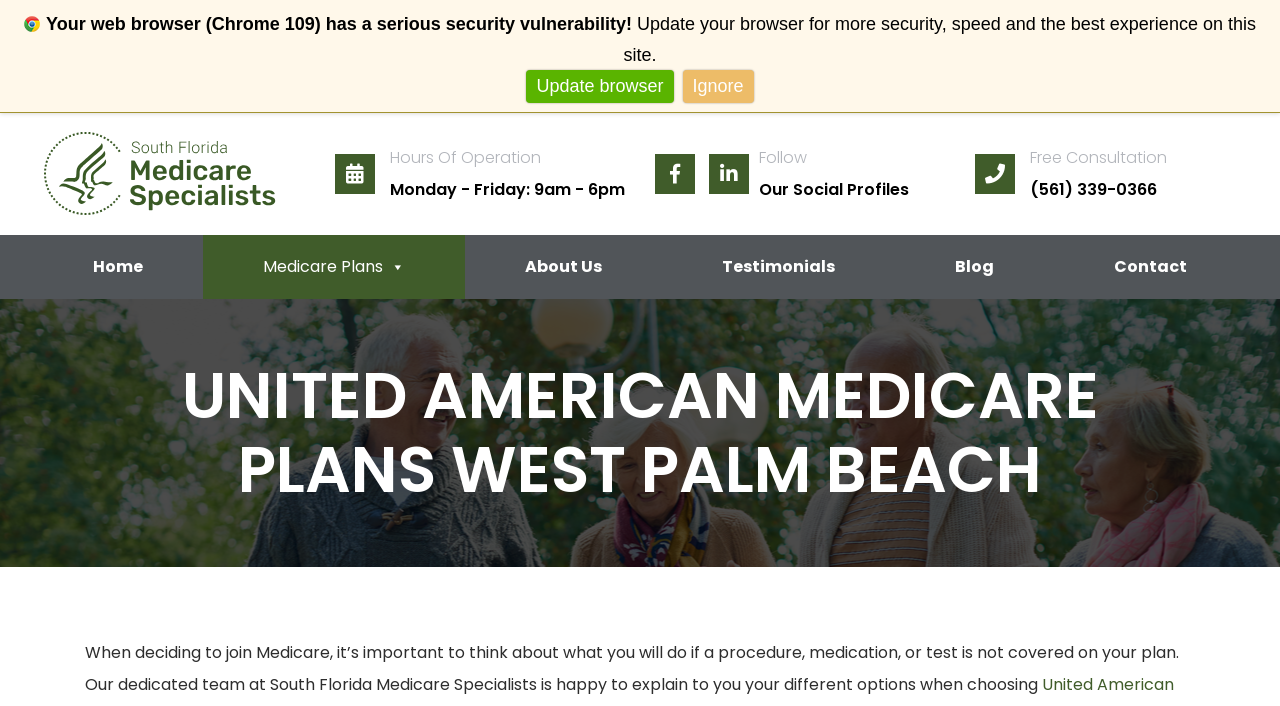Specify the bounding box coordinates of the region I need to click to perform the following instruction: "Call for a free consultation". The coordinates must be four float numbers in the range of 0 to 1, i.e., [left, top, right, bottom].

[0.762, 0.2, 0.988, 0.291]